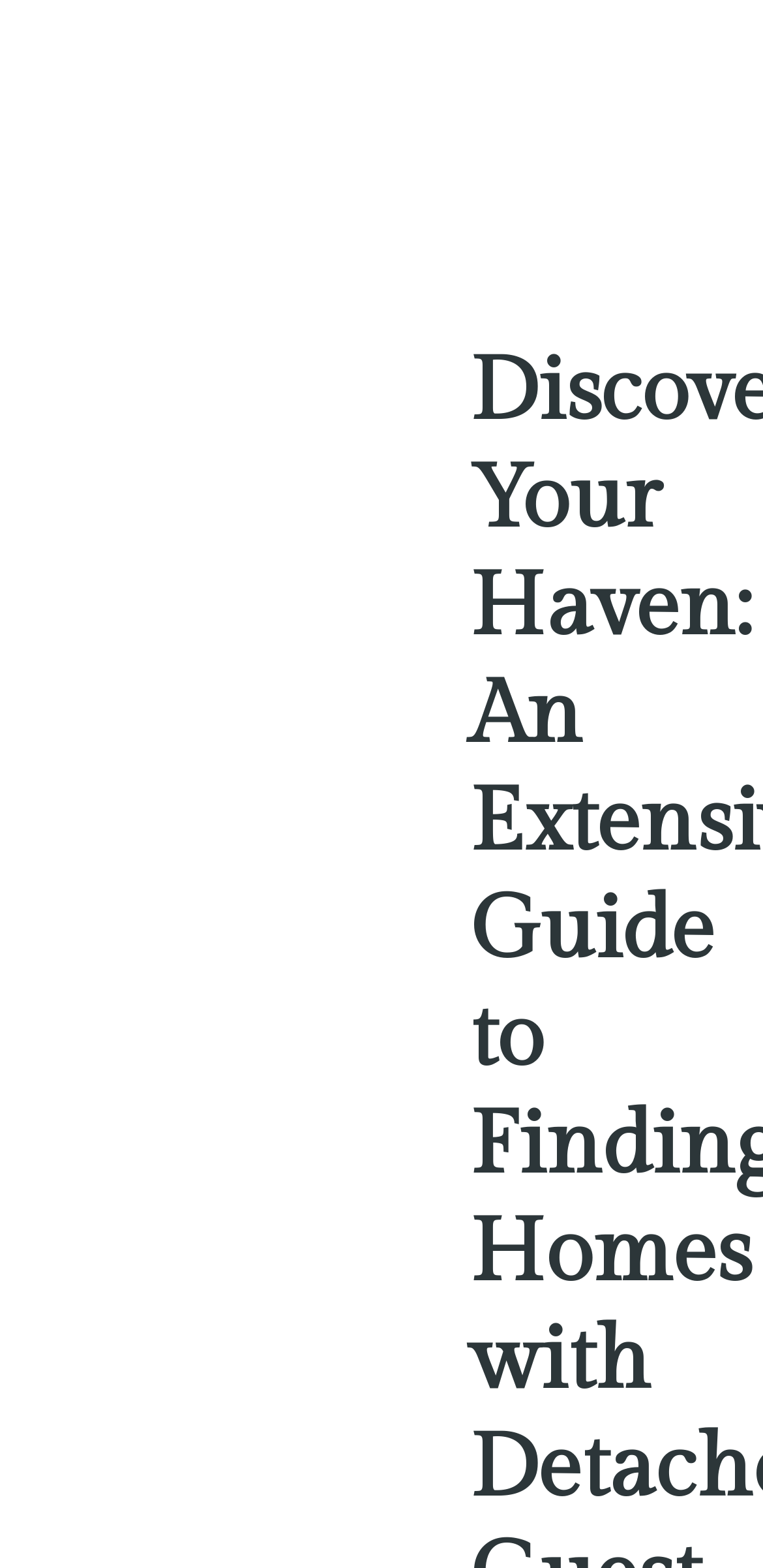How many input fields are in the form?
Using the visual information, answer the question in a single word or phrase.

3